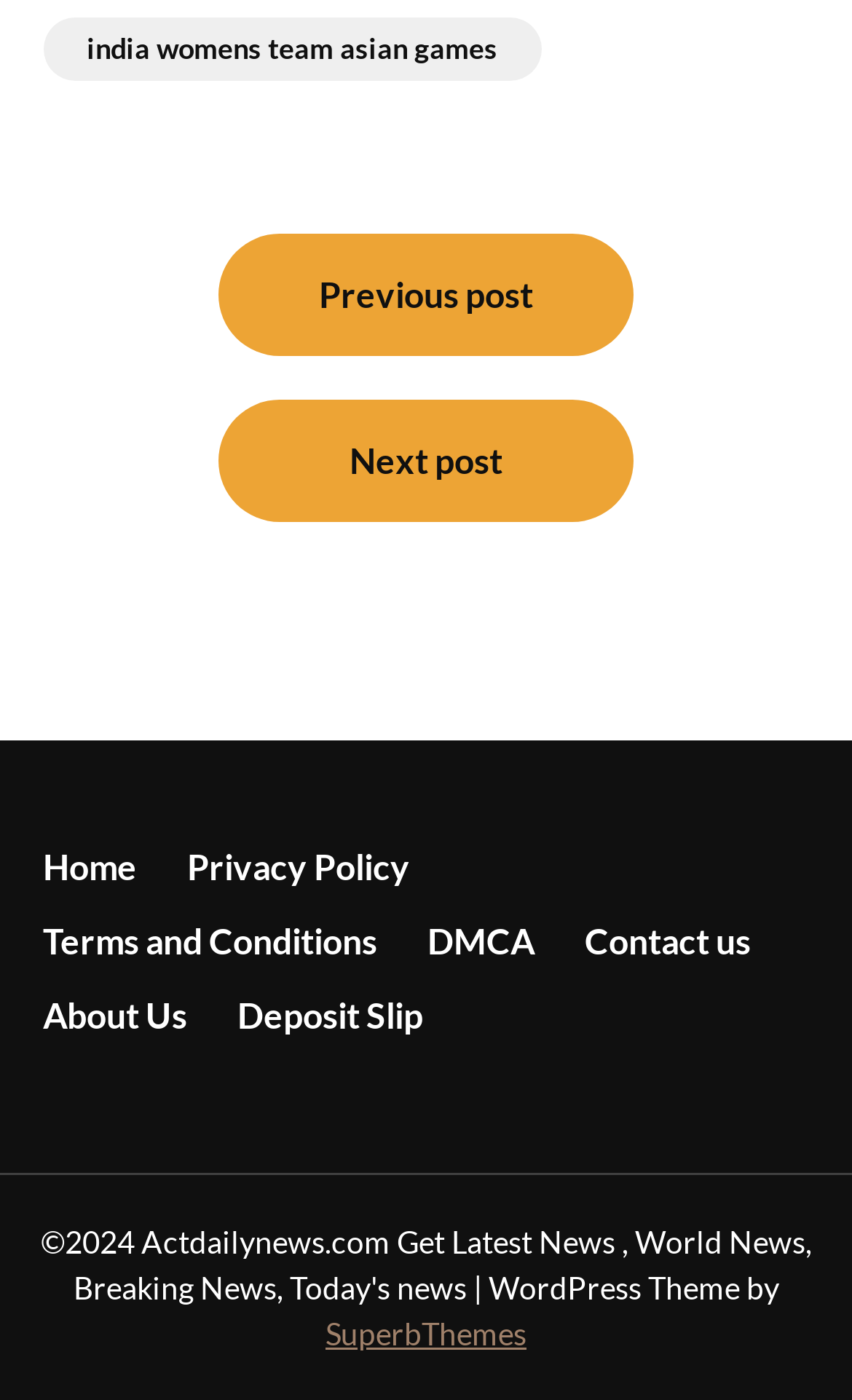Please provide a one-word or phrase answer to the question: 
How many links are in the footer section?

6